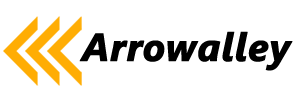Generate a comprehensive description of the image.

The image features the logo of "Arrowalley," a brand focused on topics likely related to hobbies, health, and lifestyle. The design incorporates a bold, modern font with the brand name prominently displayed in a striking combination of black and orange. The logo is visually engaging, reflecting a dynamic and vibrant approach, suggesting that Arrowalley provides content aimed at enhancing well-being through hobbies and personal interests. Positioned against a clean background, the logo establishes a strong brand identity that resonates with its audience, emphasizing its role as a resource for inspiration and personal growth.